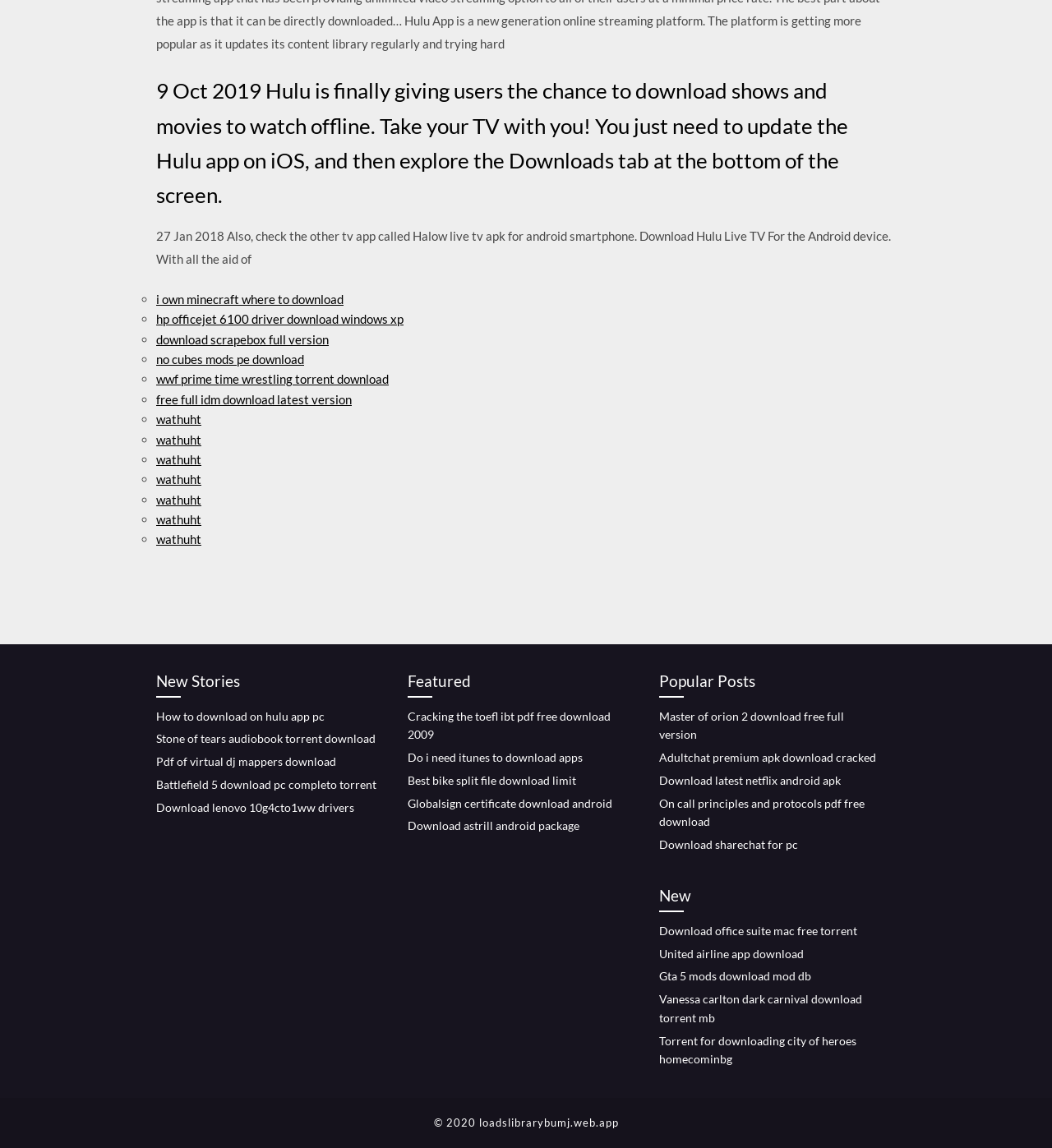Please provide a one-word or phrase answer to the question: 
What type of content is available for download on this webpage?

Various files and software